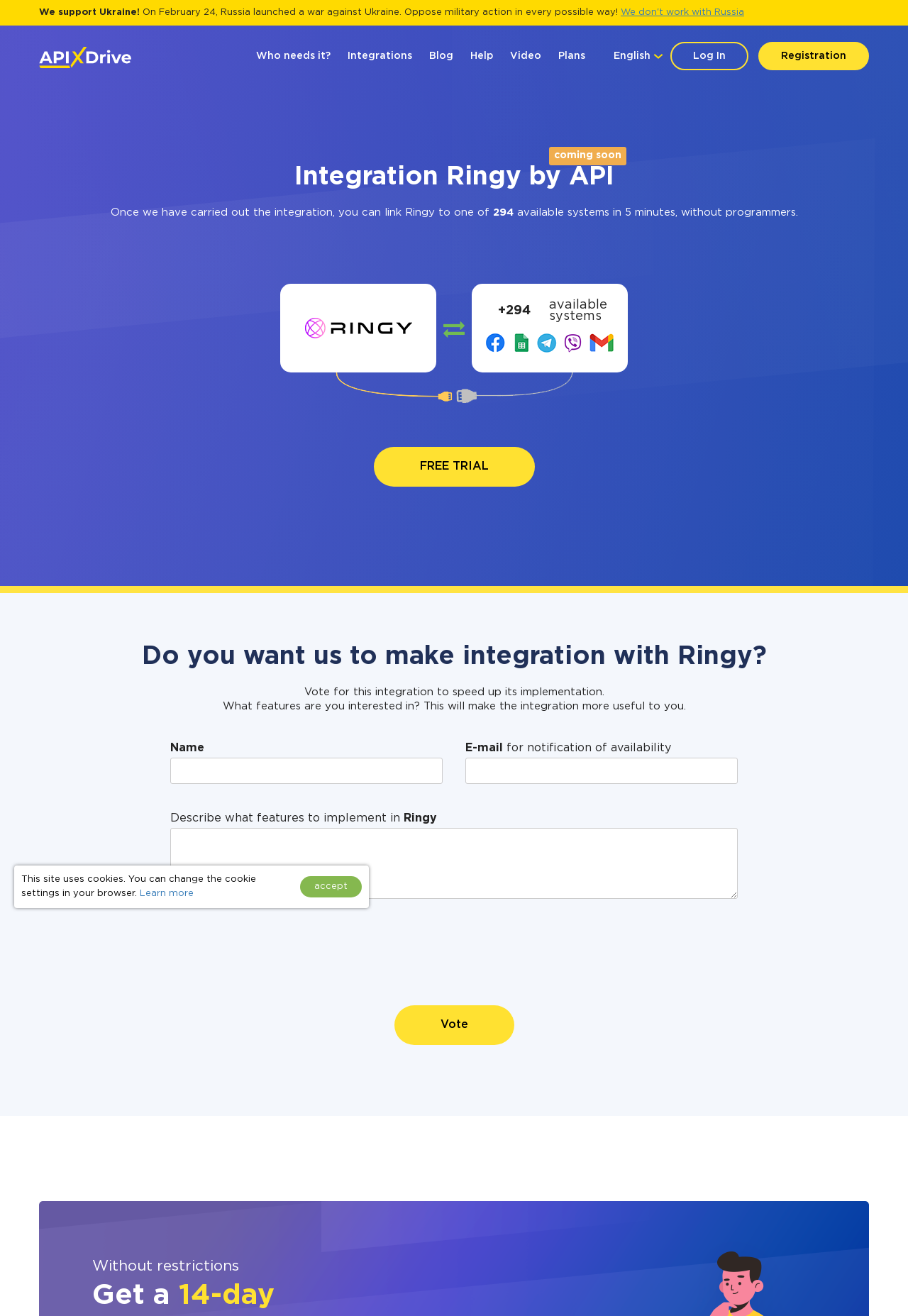Identify the bounding box coordinates for the UI element described as follows: accept. Use the format (top-left x, top-left y, bottom-right x, bottom-right y) and ensure all values are floating point numbers between 0 and 1.

[0.33, 0.666, 0.398, 0.682]